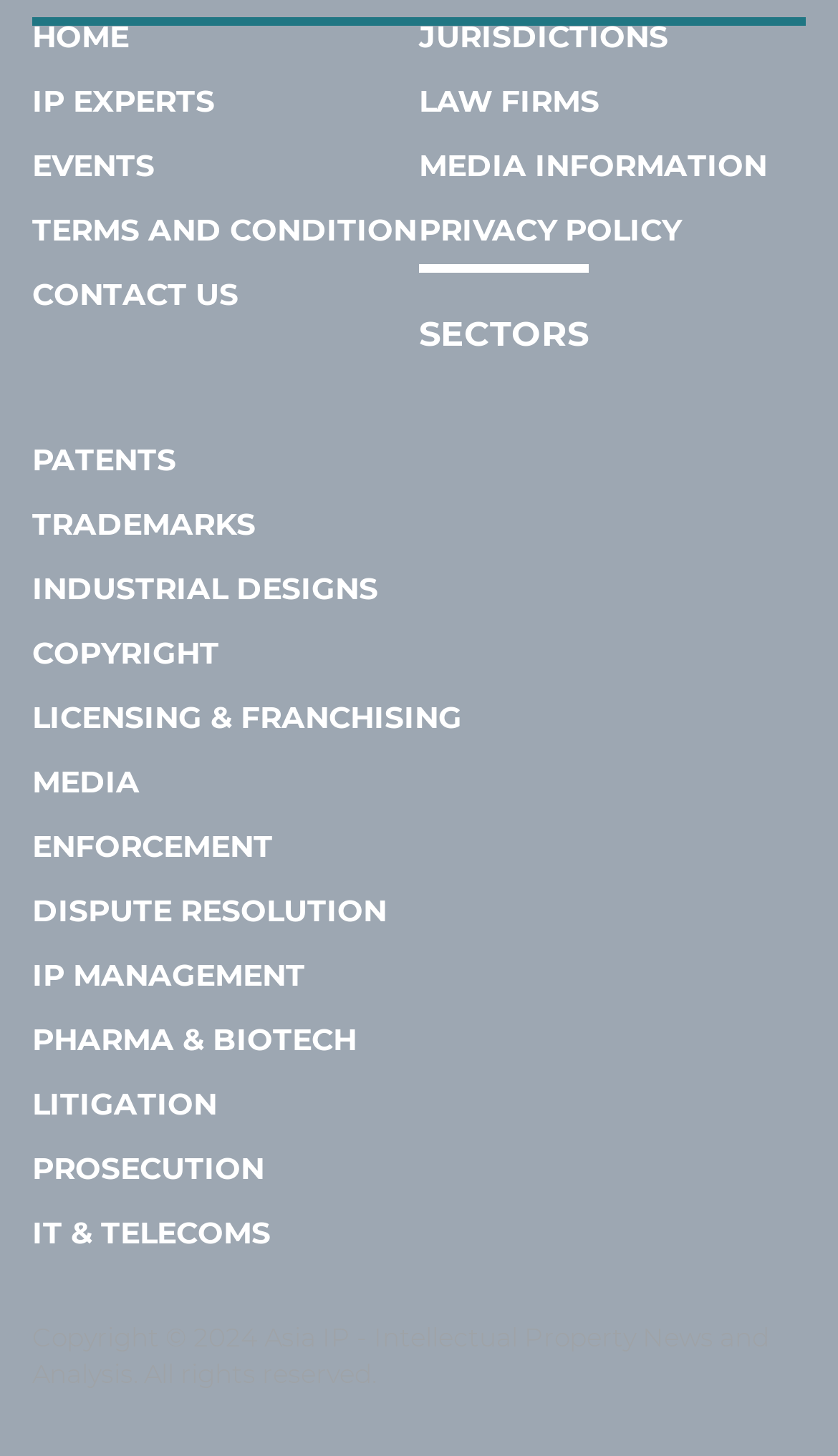Using the information in the image, could you please answer the following question in detail:
How many main categories are on the top?

There are 6 main categories on the top because the links 'HOME', 'JURISDICTIONS', 'IP EXPERTS', 'LAW FIRMS', 'EVENTS', and 'MEDIA INFORMATION' are all located at the top of the webpage, indicating they are main categories.